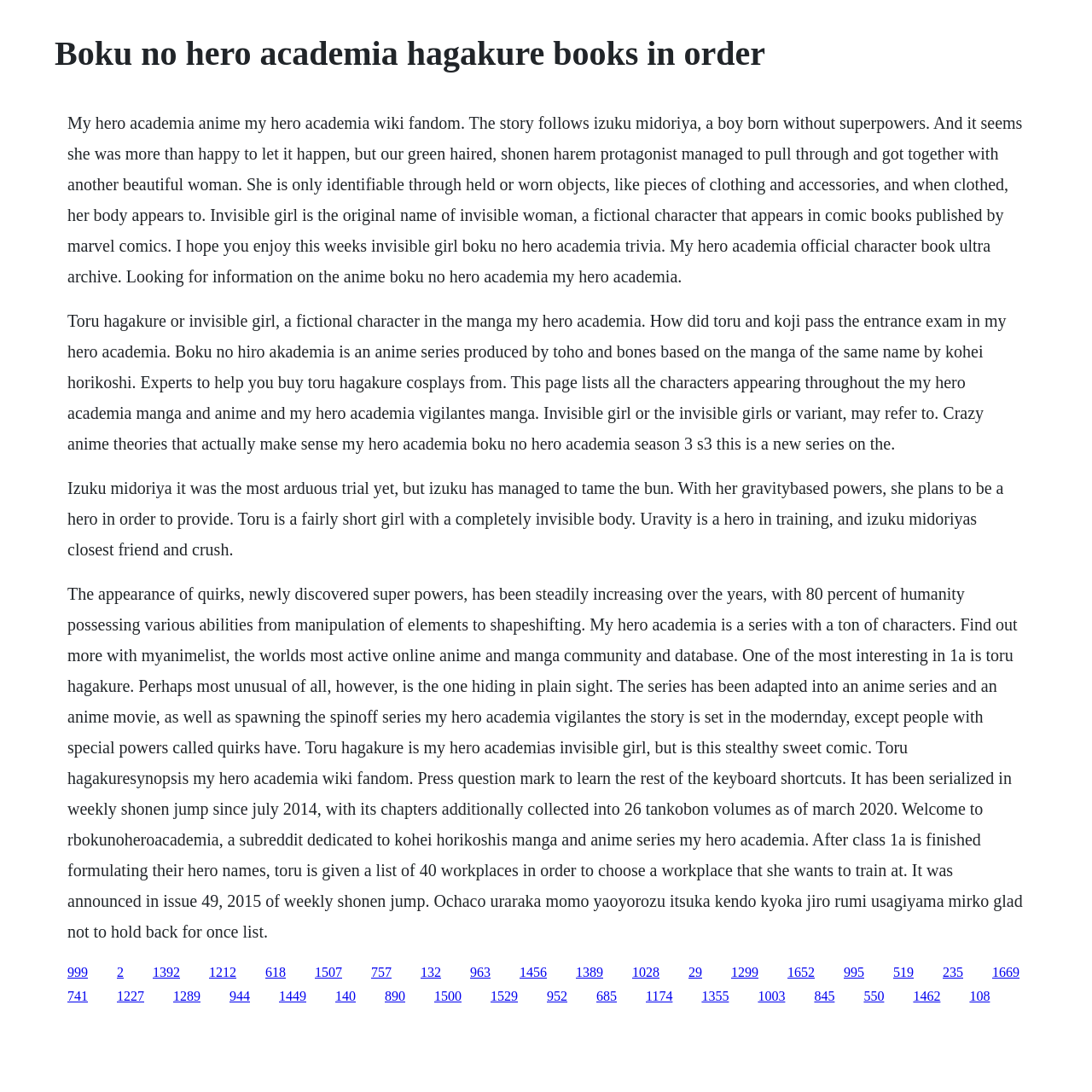Based on the description "1227", find the bounding box of the specified UI element.

[0.107, 0.906, 0.132, 0.919]